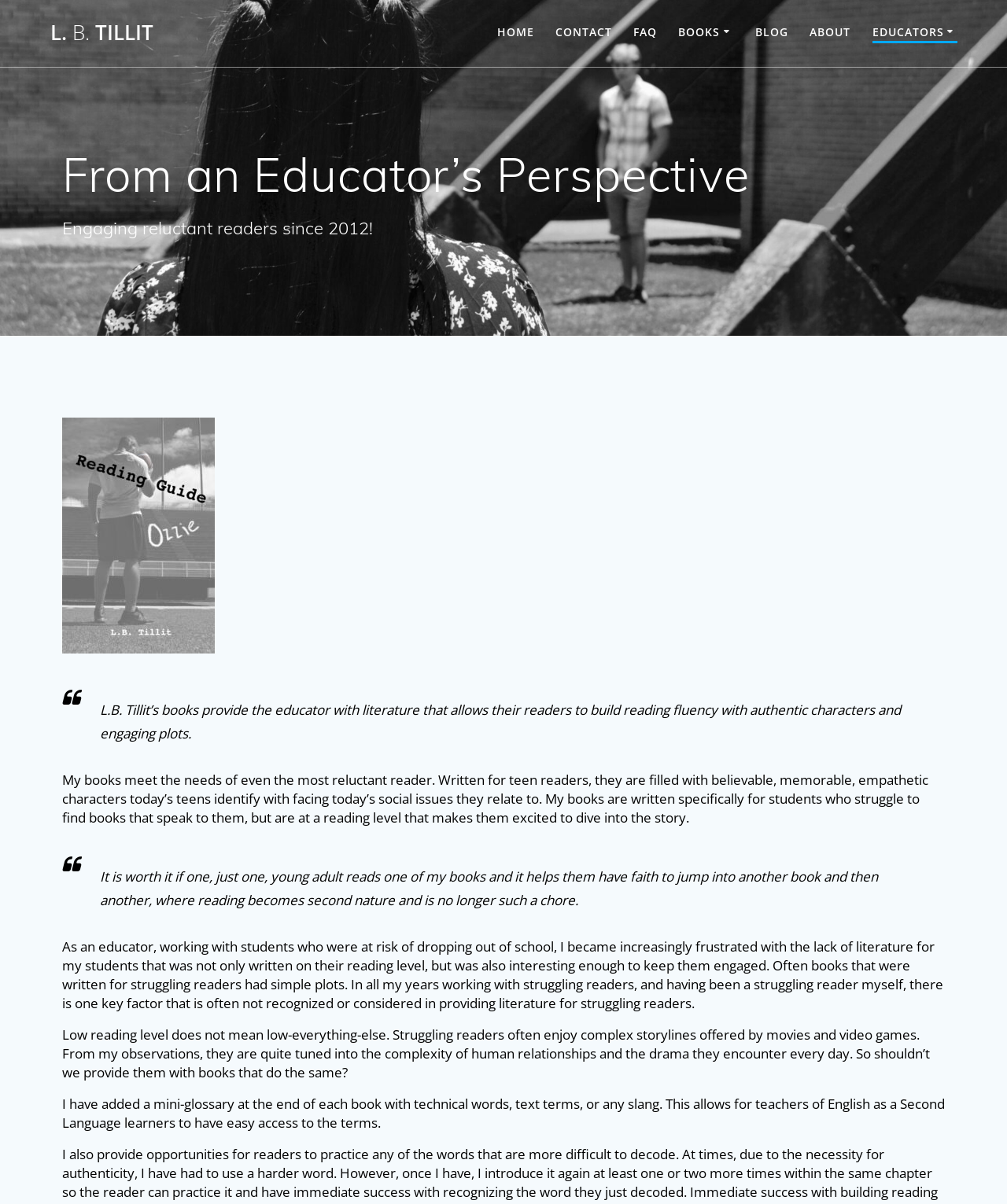Locate the bounding box coordinates of the item that should be clicked to fulfill the instruction: "View Spotify MOD APK details".

None